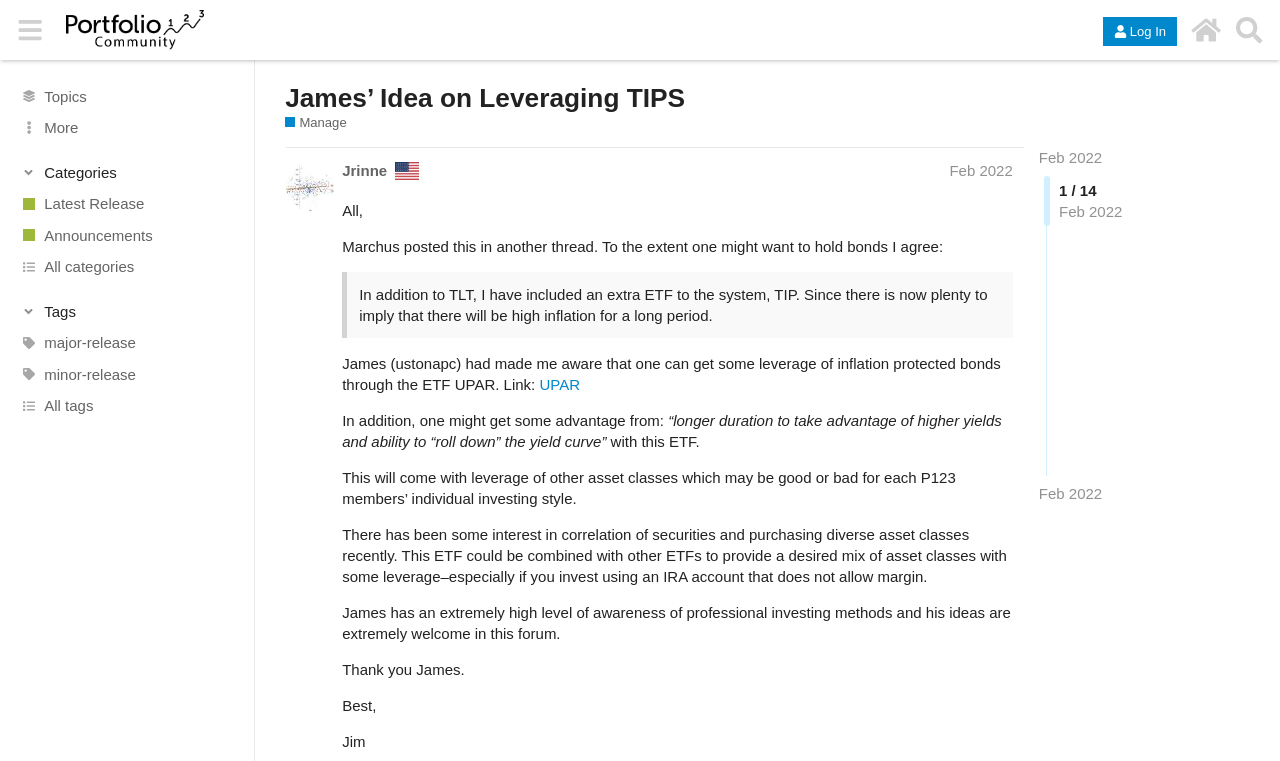Use the details in the image to answer the question thoroughly: 
Who is the author of the post?

I found the answer by looking at the static text element with the text 'Best, Jim' which is located at the bottom of the post, indicating that Jim is the author of the post.